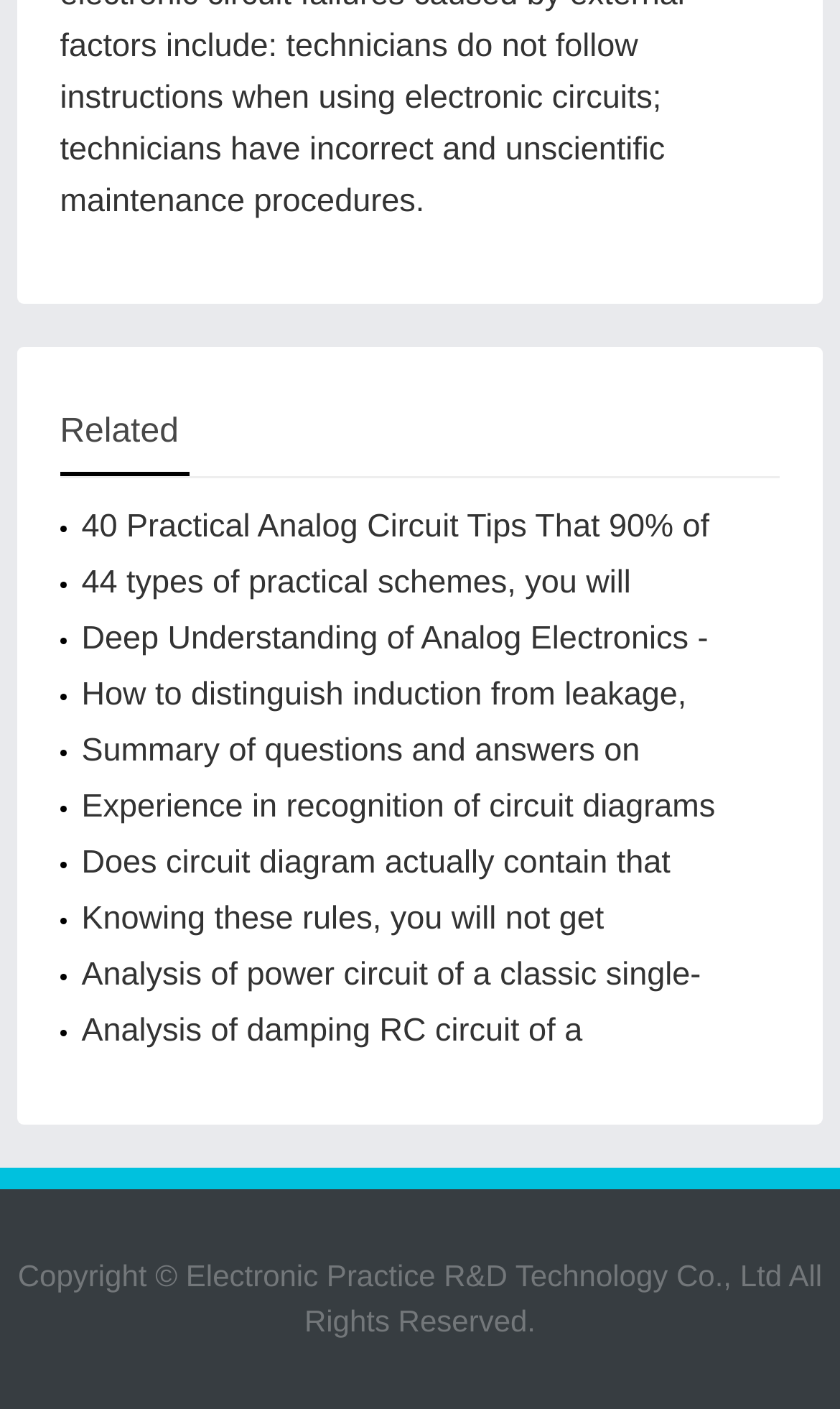Specify the bounding box coordinates for the region that must be clicked to perform the given instruction: "Explore 'Analysis of power circuit of a classic single-chip microcomputer'".

[0.071, 0.673, 0.852, 0.752]